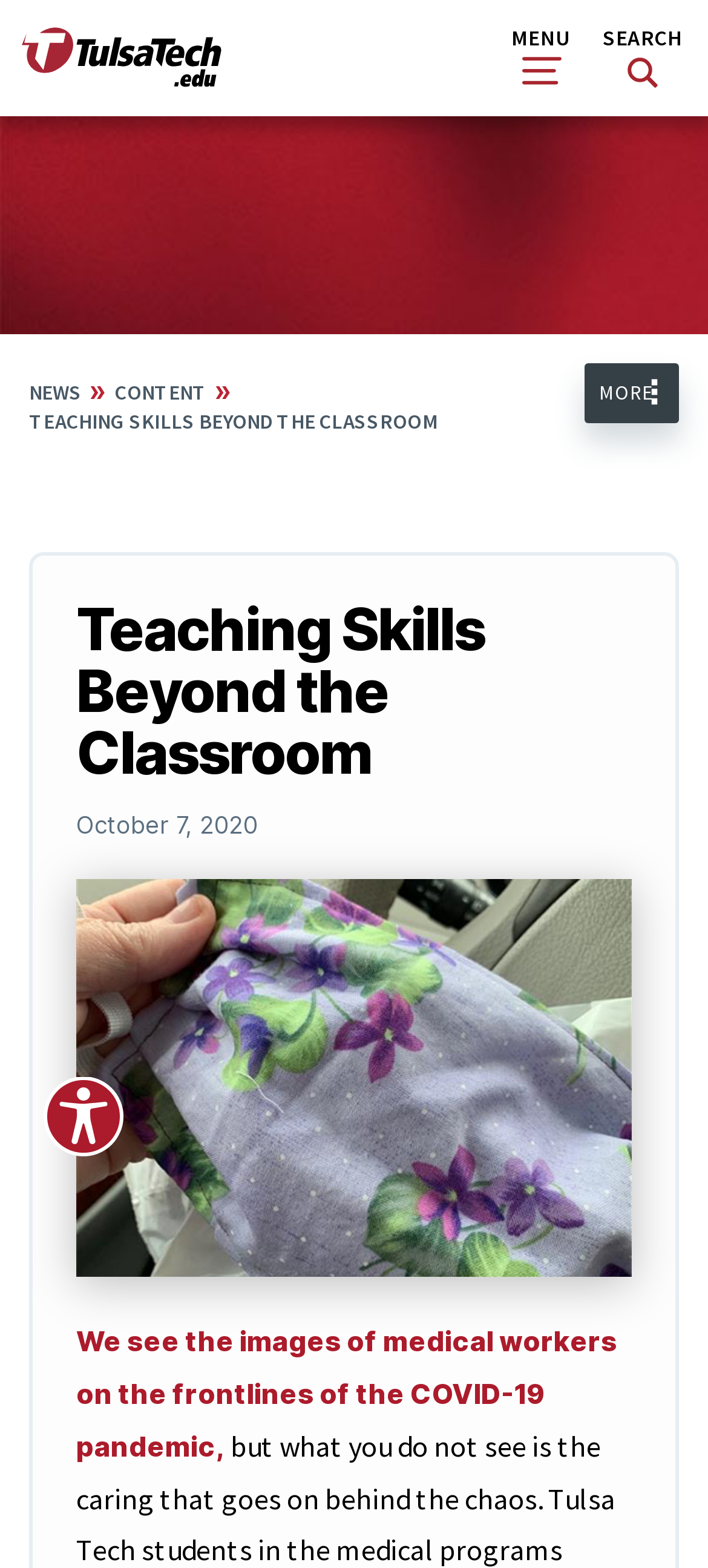Please find the bounding box coordinates of the element's region to be clicked to carry out this instruction: "Click the Tulsa Tech Logo".

[0.031, 0.037, 0.314, 0.06]